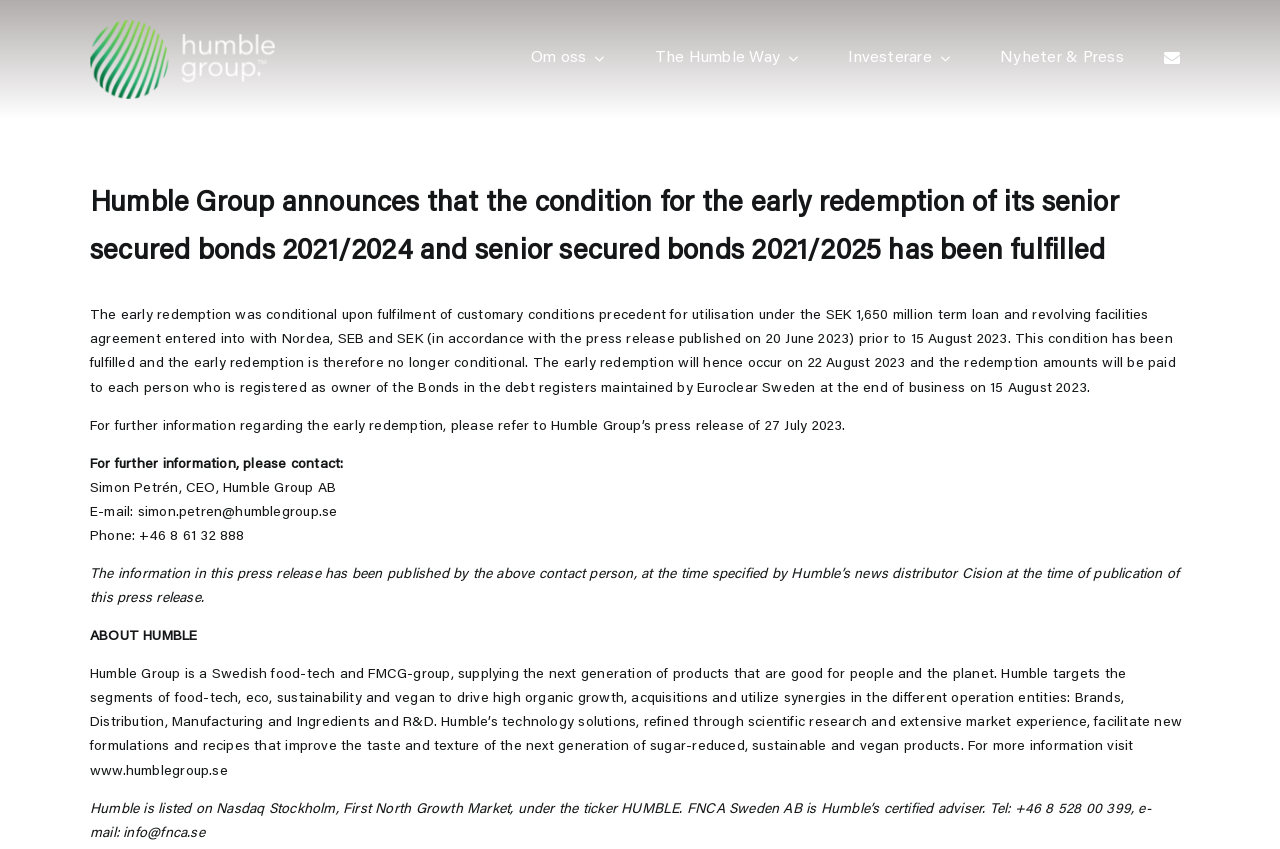Respond with a single word or short phrase to the following question: 
What is the purpose of Humble Group's technology solutions?

Improve taste and texture of products